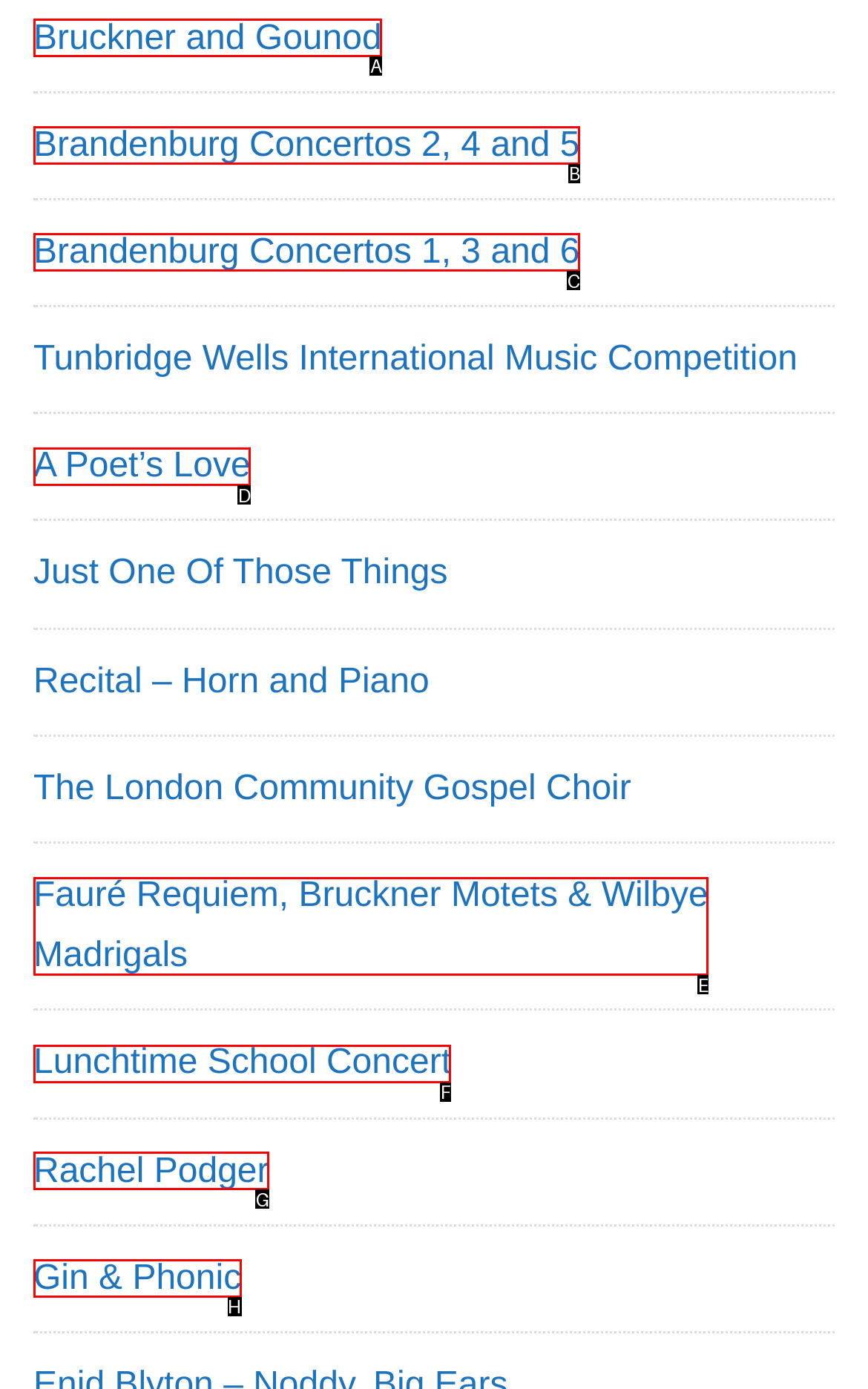Identify the bounding box that corresponds to: Rachel Podger
Respond with the letter of the correct option from the provided choices.

G